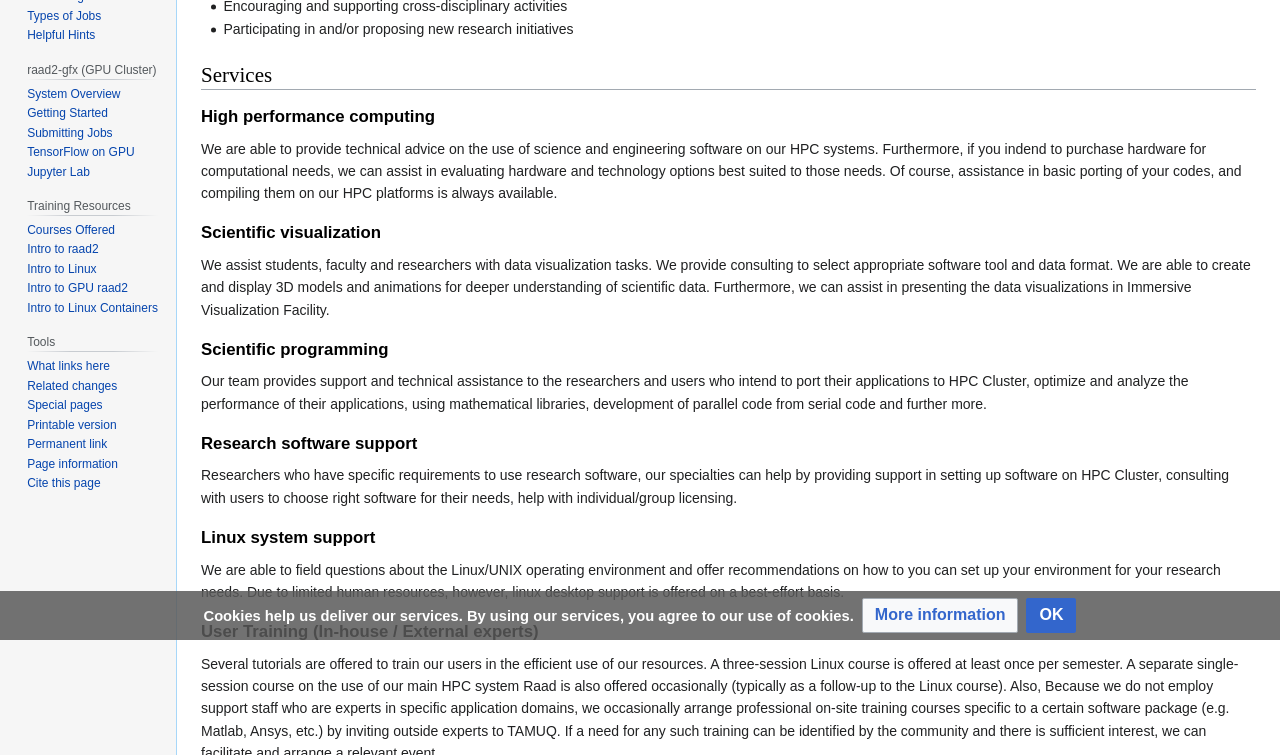Provide the bounding box coordinates, formatted as (top-left x, top-left y, bottom-right x, bottom-right y), with all values being floating point numbers between 0 and 1. Identify the bounding box of the UI element that matches the description: OK

[0.802, 0.792, 0.841, 0.838]